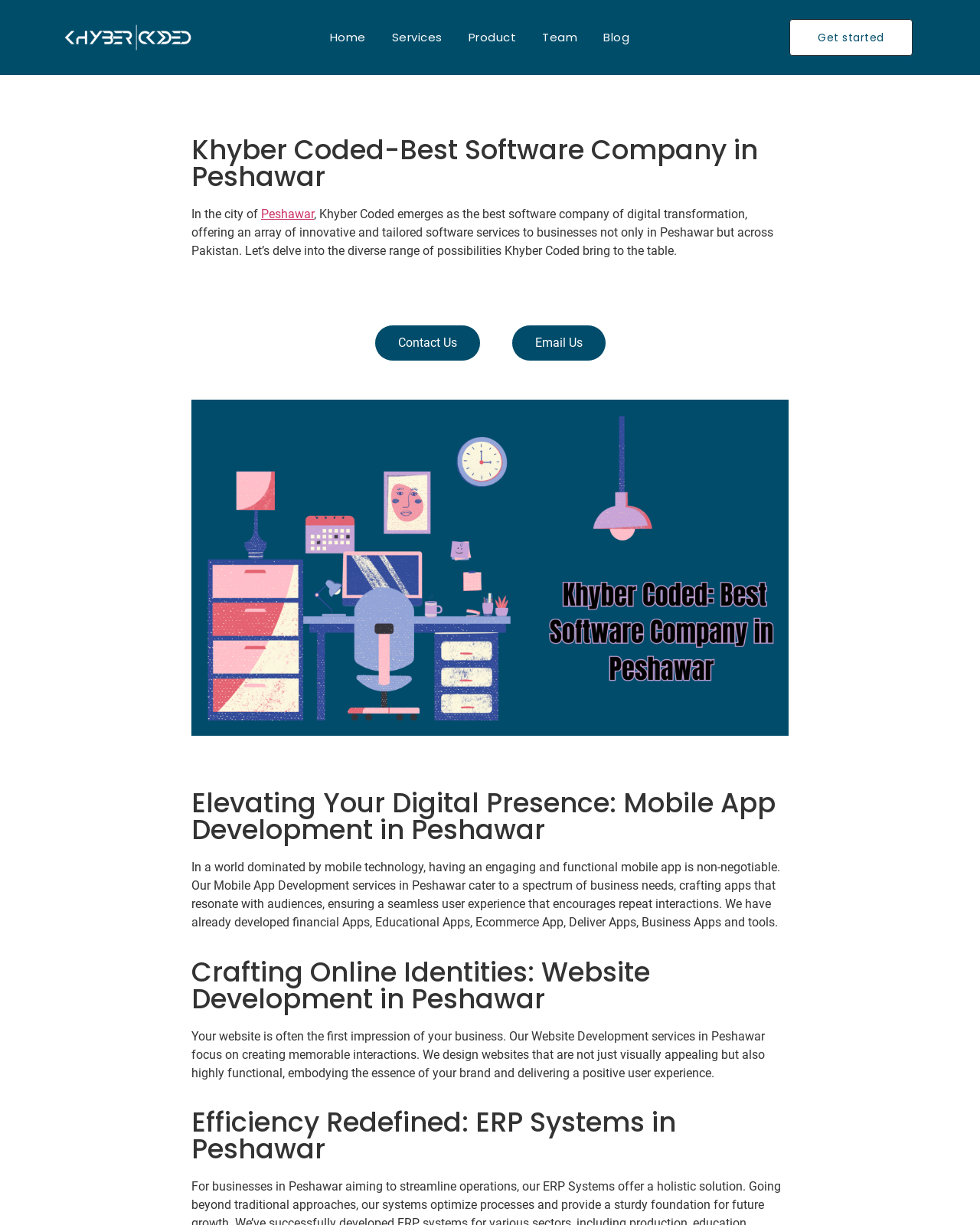Please specify the coordinates of the bounding box for the element that should be clicked to carry out this instruction: "Contact Us". The coordinates must be four float numbers between 0 and 1, formatted as [left, top, right, bottom].

[0.382, 0.265, 0.49, 0.295]